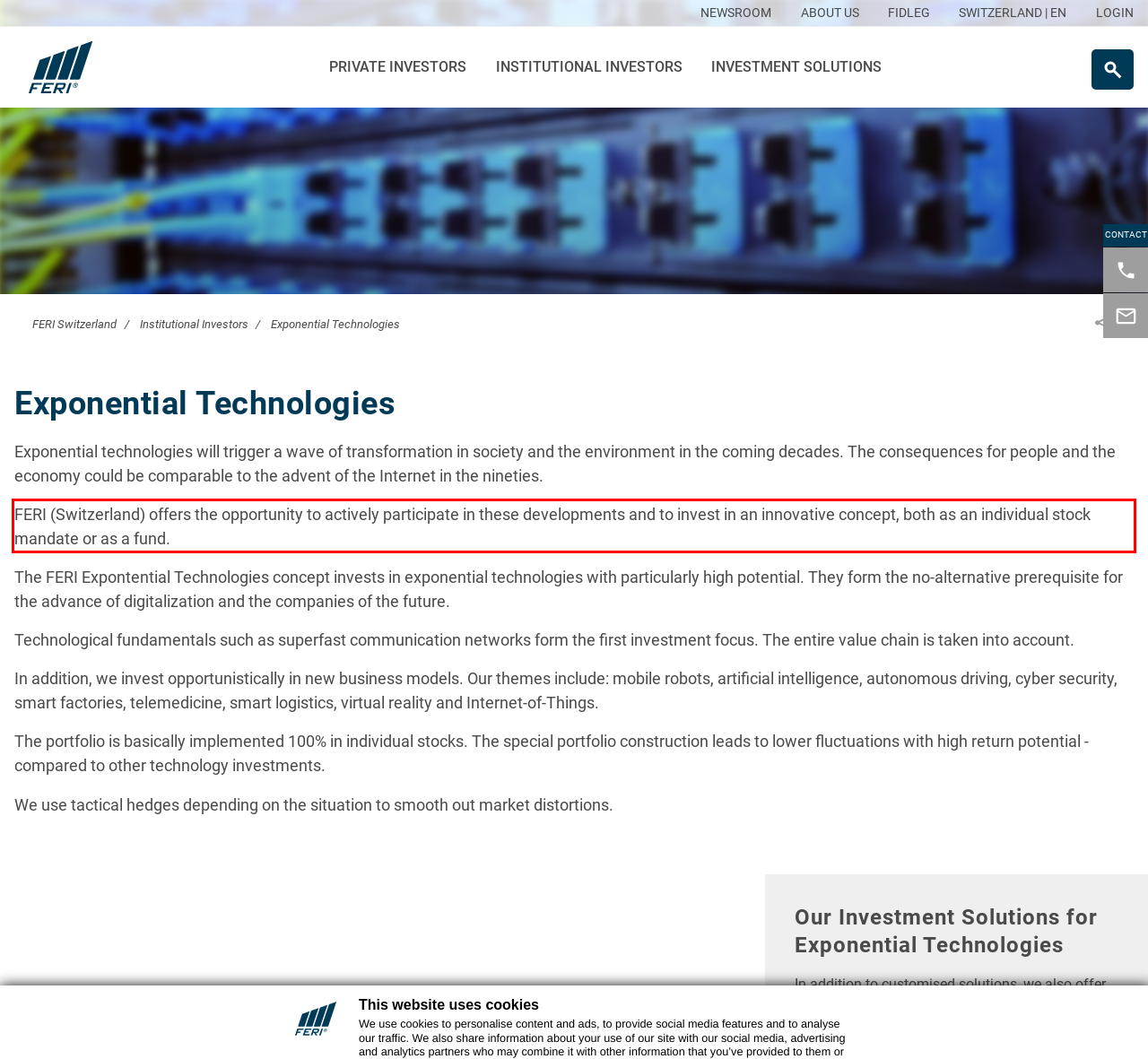Examine the webpage screenshot and use OCR to obtain the text inside the red bounding box.

FERI (Switzerland) offers the opportunity to actively participate in these developments and to invest in an innovative concept, both as an individual stock mandate or as a fund.